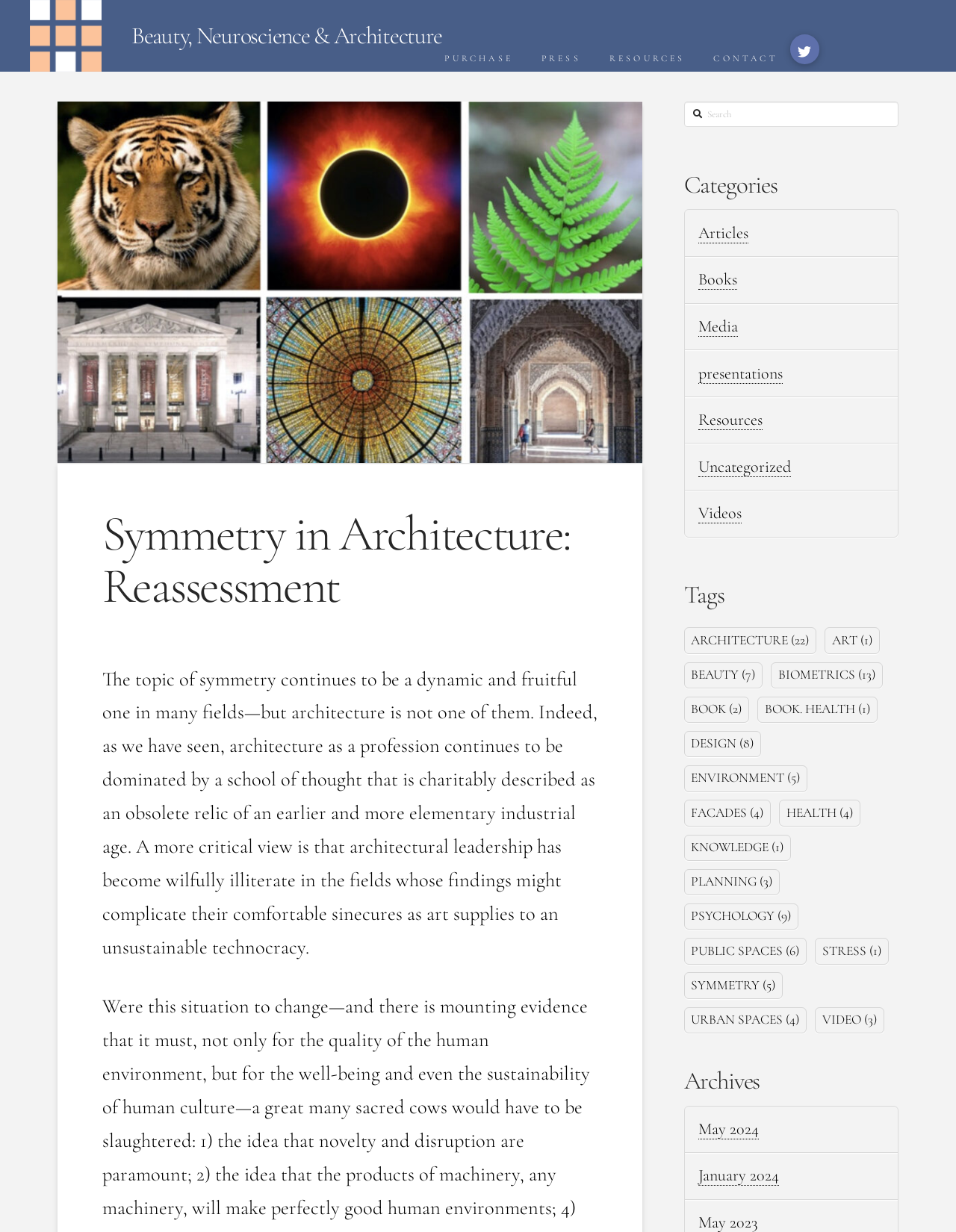How many categories are listed on this webpage?
We need a detailed and meticulous answer to the question.

After carefully examining the webpage, I found that there is only one category listed, which is 'Categories'.